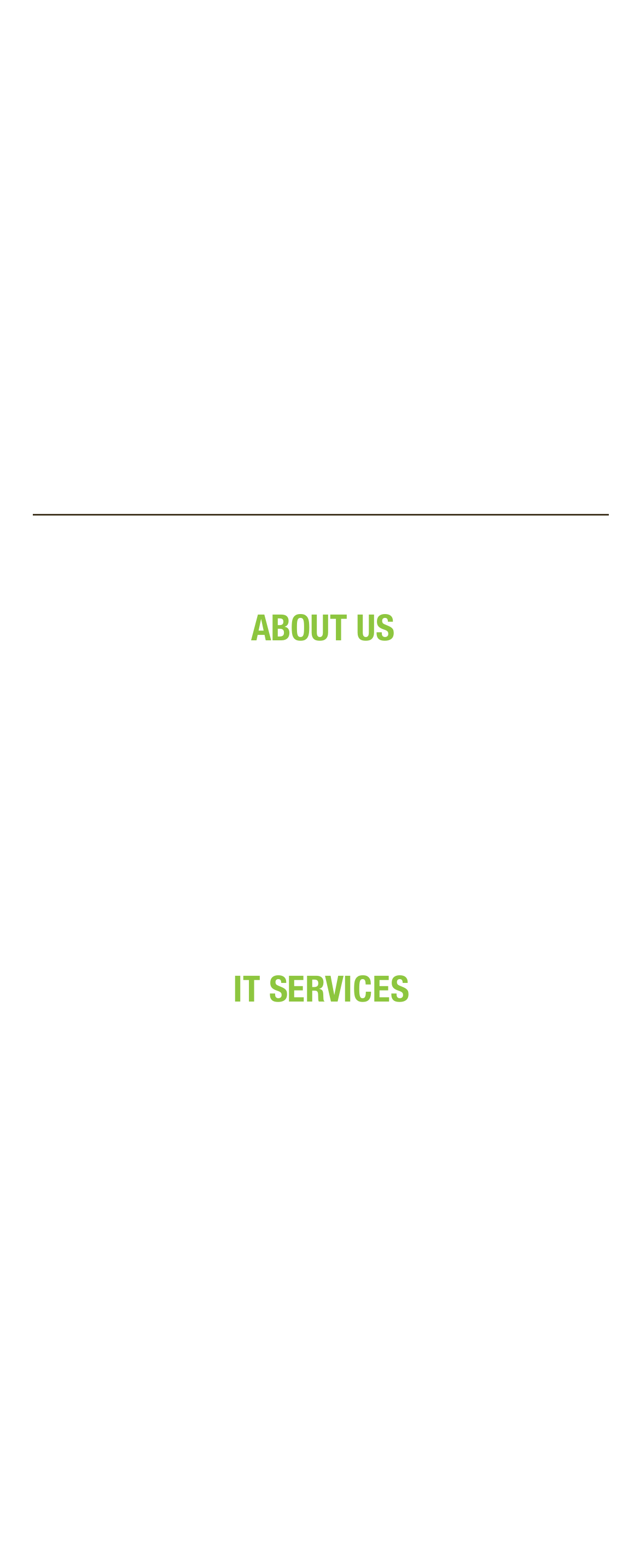Locate the bounding box coordinates of the area to click to fulfill this instruction: "Discover Pure IT Insights". The bounding box should be presented as four float numbers between 0 and 1, in the order [left, top, right, bottom].

[0.359, 0.459, 0.641, 0.491]